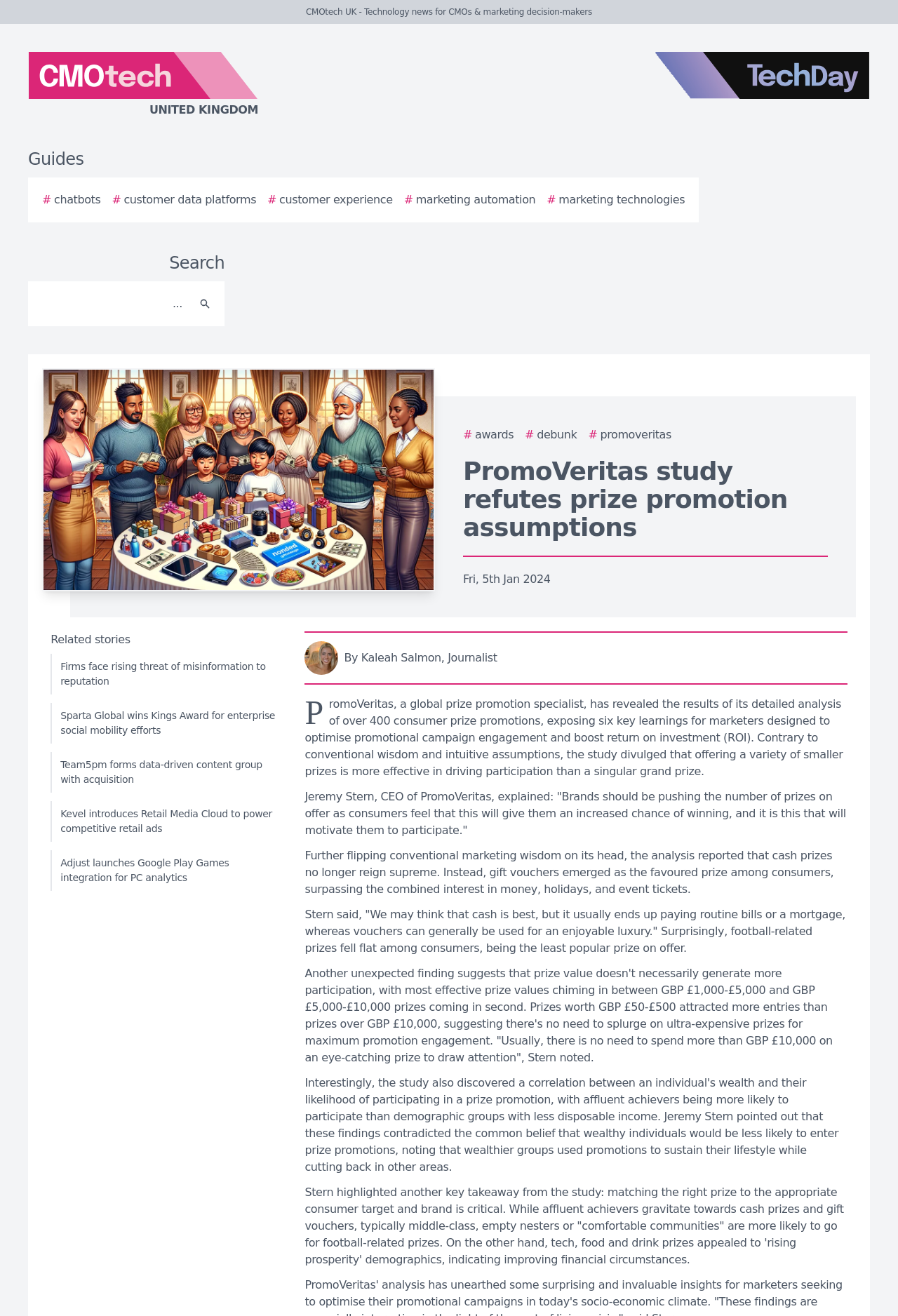Please determine and provide the text content of the webpage's heading.

PromoVeritas study refutes prize promotion assumptions